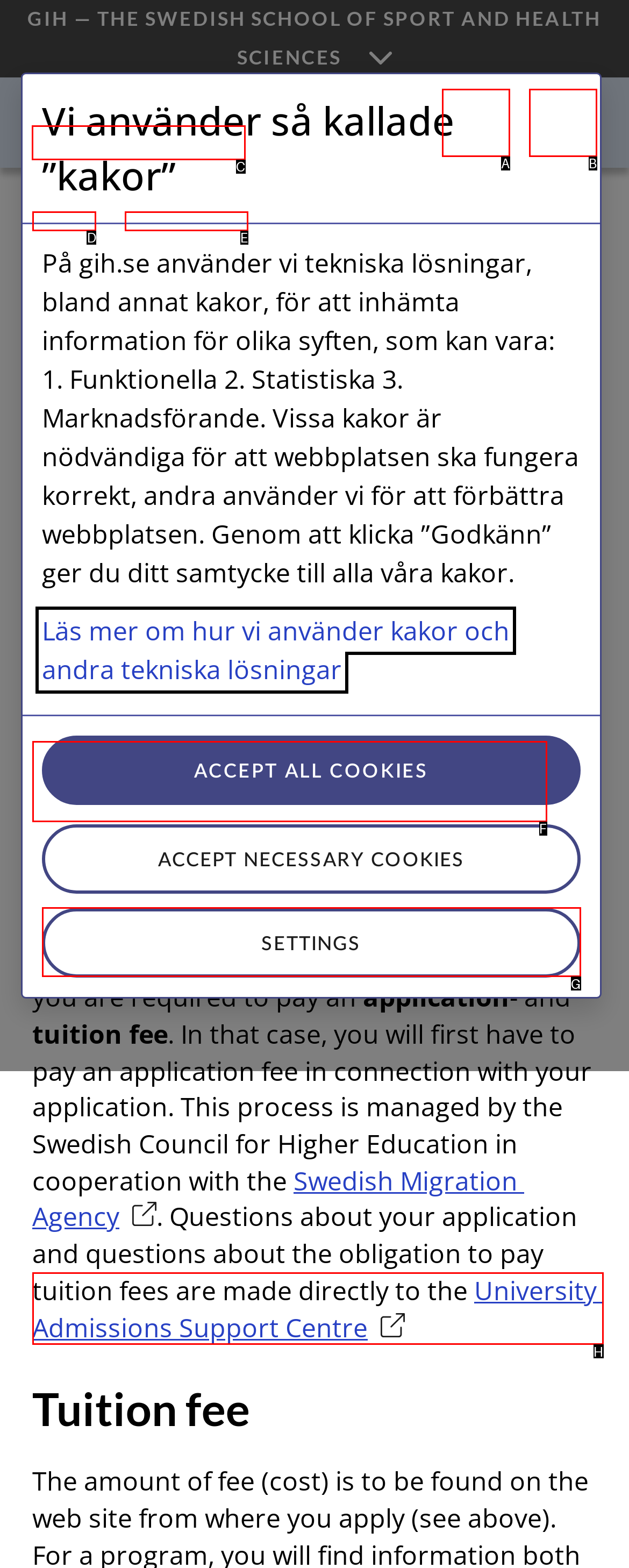Decide which HTML element to click to complete the task: Go to the startpage Provide the letter of the appropriate option.

C